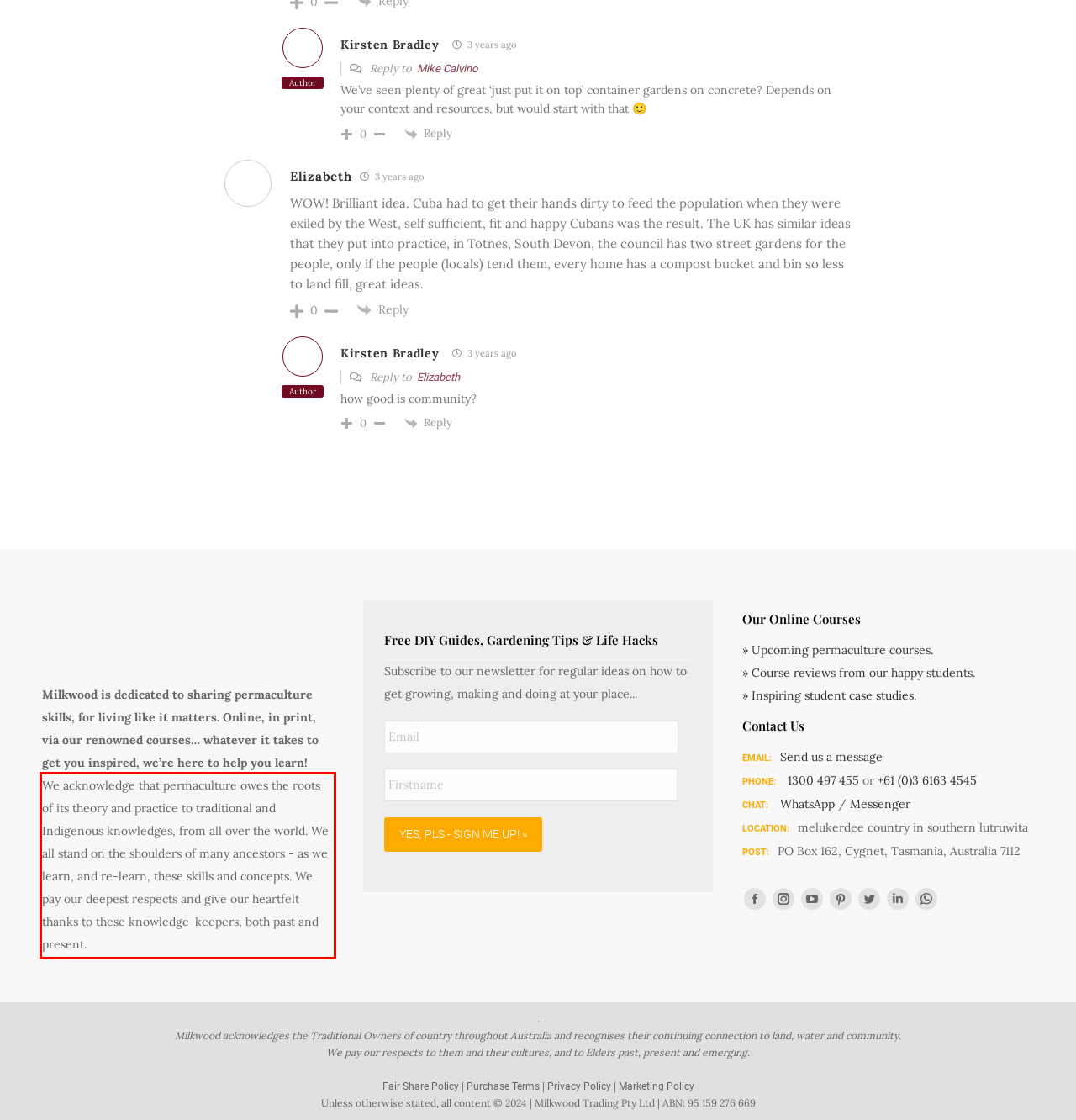Please perform OCR on the text within the red rectangle in the webpage screenshot and return the text content.

We acknowledge that permaculture owes the roots of its theory and practice to traditional and Indigenous knowledges, from all over the world. We all stand on the shoulders of many ancestors - as we learn, and re-learn, these skills and concepts. We pay our deepest respects and give our heartfelt thanks to these knowledge-keepers, both past and present.⁠